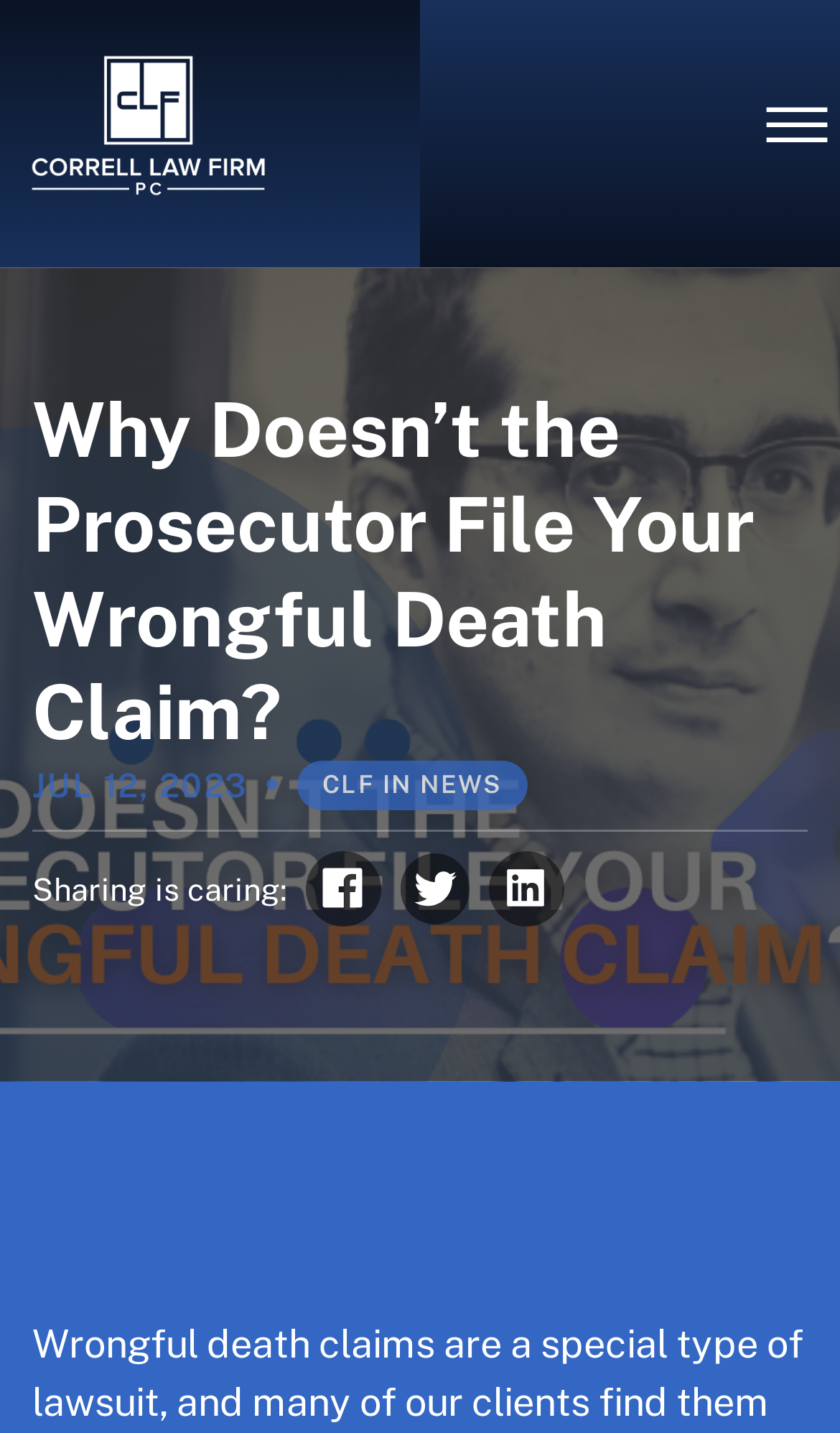Identify the bounding box coordinates of the section to be clicked to complete the task described by the following instruction: "Share on Facebook". The coordinates should be four float numbers between 0 and 1, formatted as [left, top, right, bottom].

[0.364, 0.594, 0.453, 0.646]